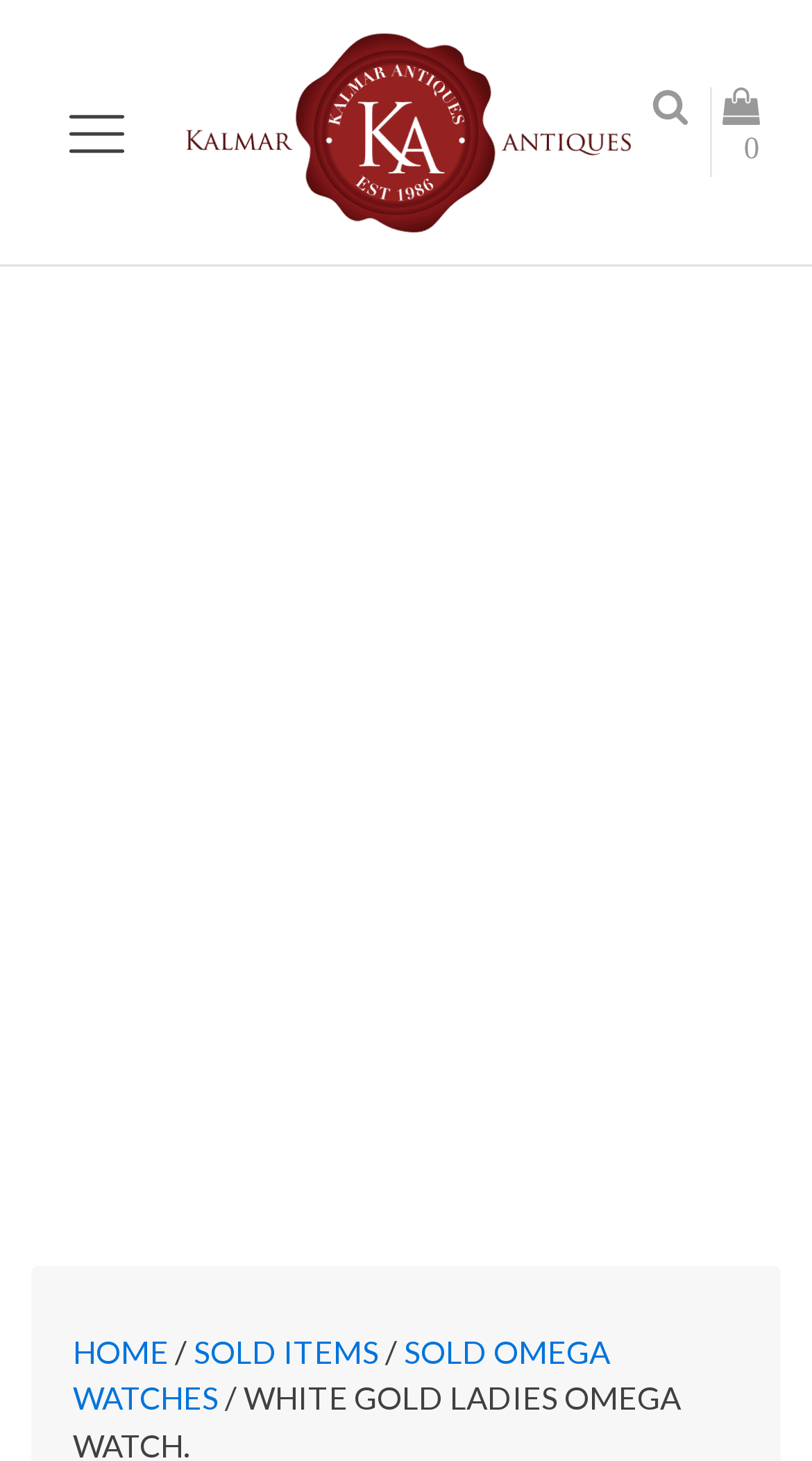Create a detailed narrative describing the layout and content of the webpage.

This webpage is about buying a white gold ladies' Omega watch from Kalmar Antiques, a top antique jewelry provider from Sydney. At the top left corner, there is a menu icon represented by an SVG element. Next to it, on the top center, is the logo of Kalmar Antiques, which is an image. On the top right corner, there is a search icon and a shopping bag icon, both represented by SVG elements.

Below the top section, there are four images of the Omega watch, arranged in a 2x2 grid, taking up most of the page. The images are quite large, with the top two images spanning from the left edge to the center of the page, and the bottom two images spanning from the center to the right edge.

At the bottom of the page, there is a navigation menu with four links: "HOME", "SOLD ITEMS", and "SOLD OMEGA WATCHES", with a slash separator in between. The links are aligned to the left edge of the page.